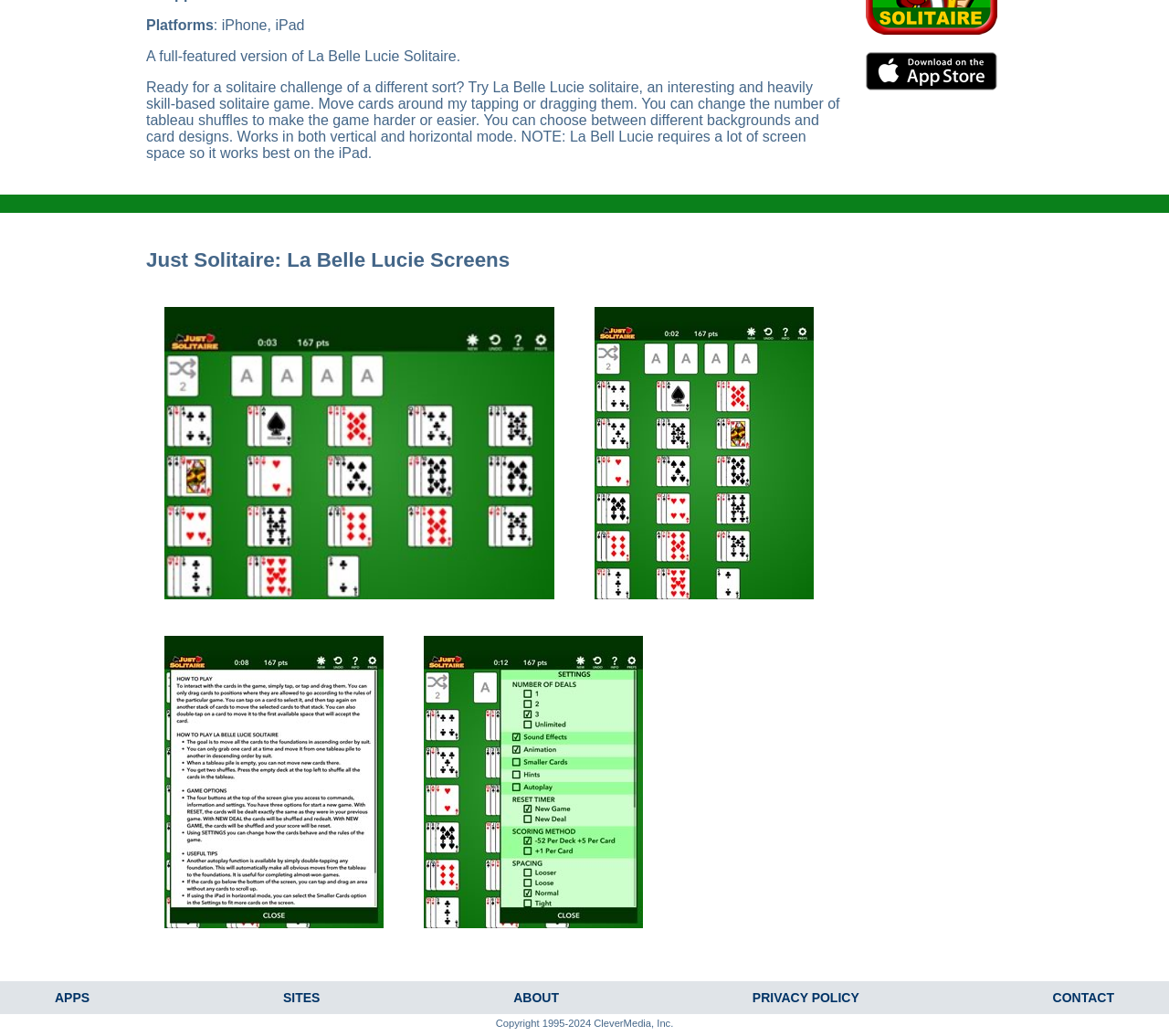Given the description of a UI element: "Contact", identify the bounding box coordinates of the matching element in the webpage screenshot.

[0.9, 0.956, 0.953, 0.97]